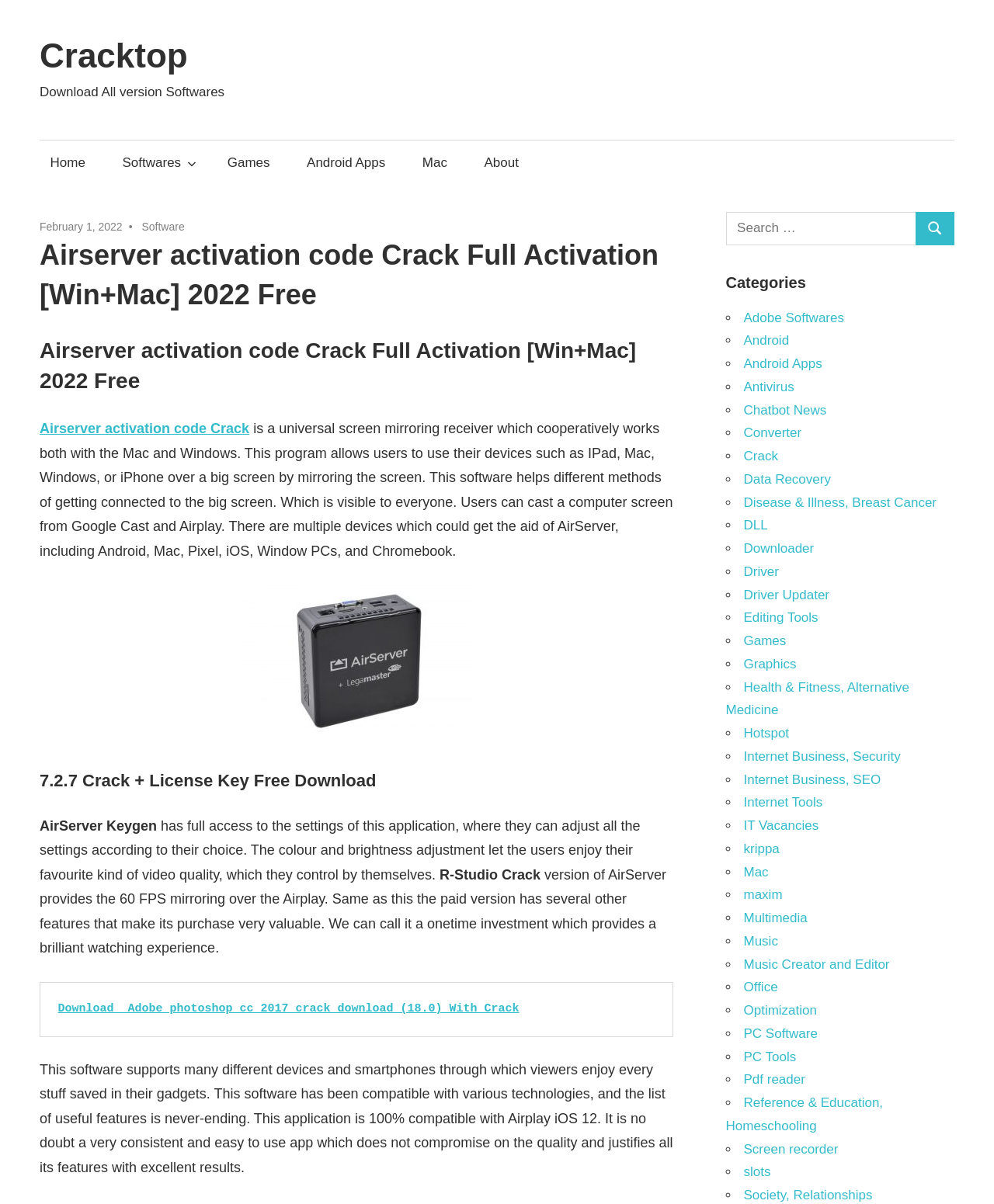Indicate the bounding box coordinates of the element that needs to be clicked to satisfy the following instruction: "Search for something". The coordinates should be four float numbers between 0 and 1, i.e., [left, top, right, bottom].

[0.921, 0.176, 0.96, 0.203]